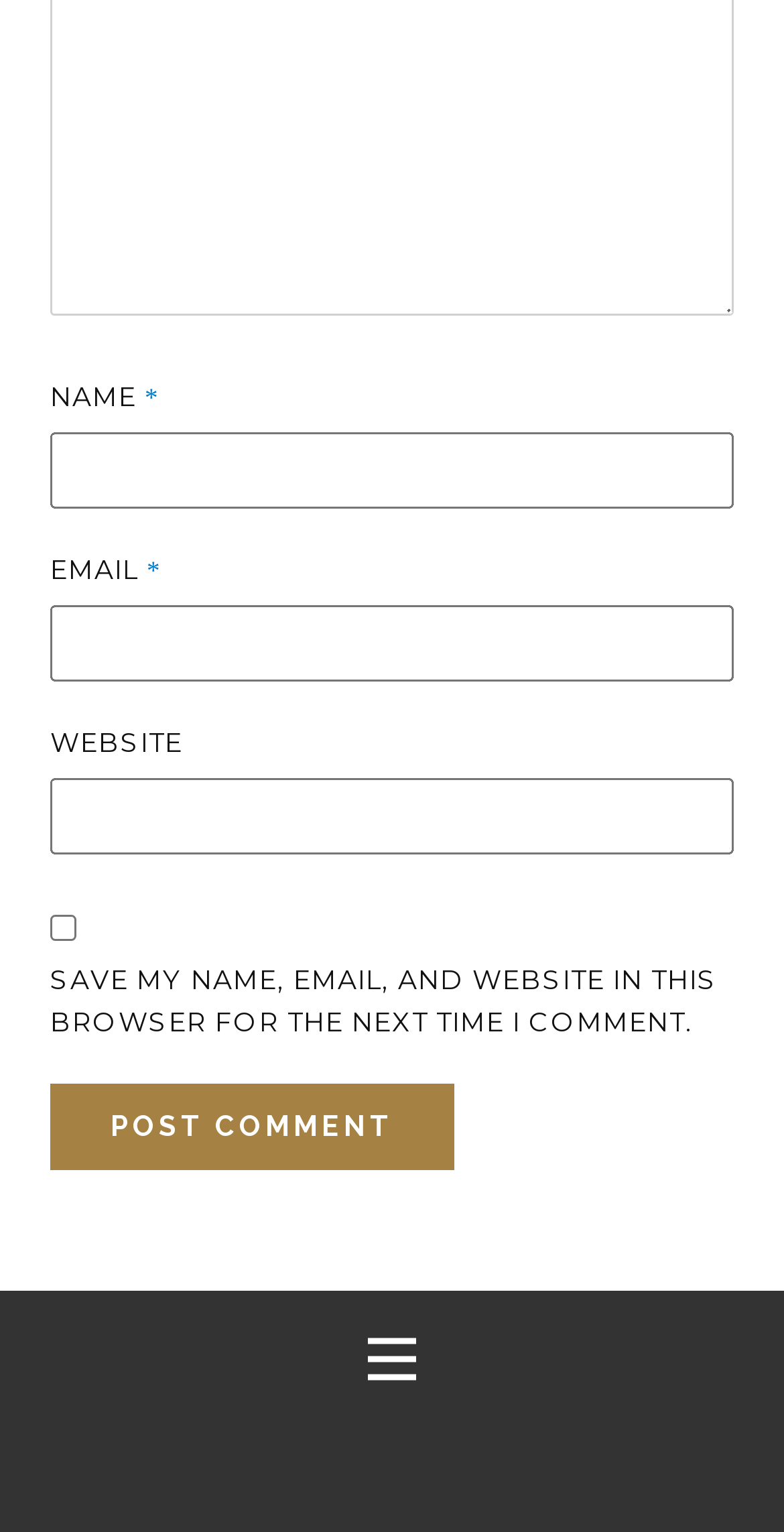Answer this question in one word or a short phrase: How many social media links are present at the bottom of the page?

4